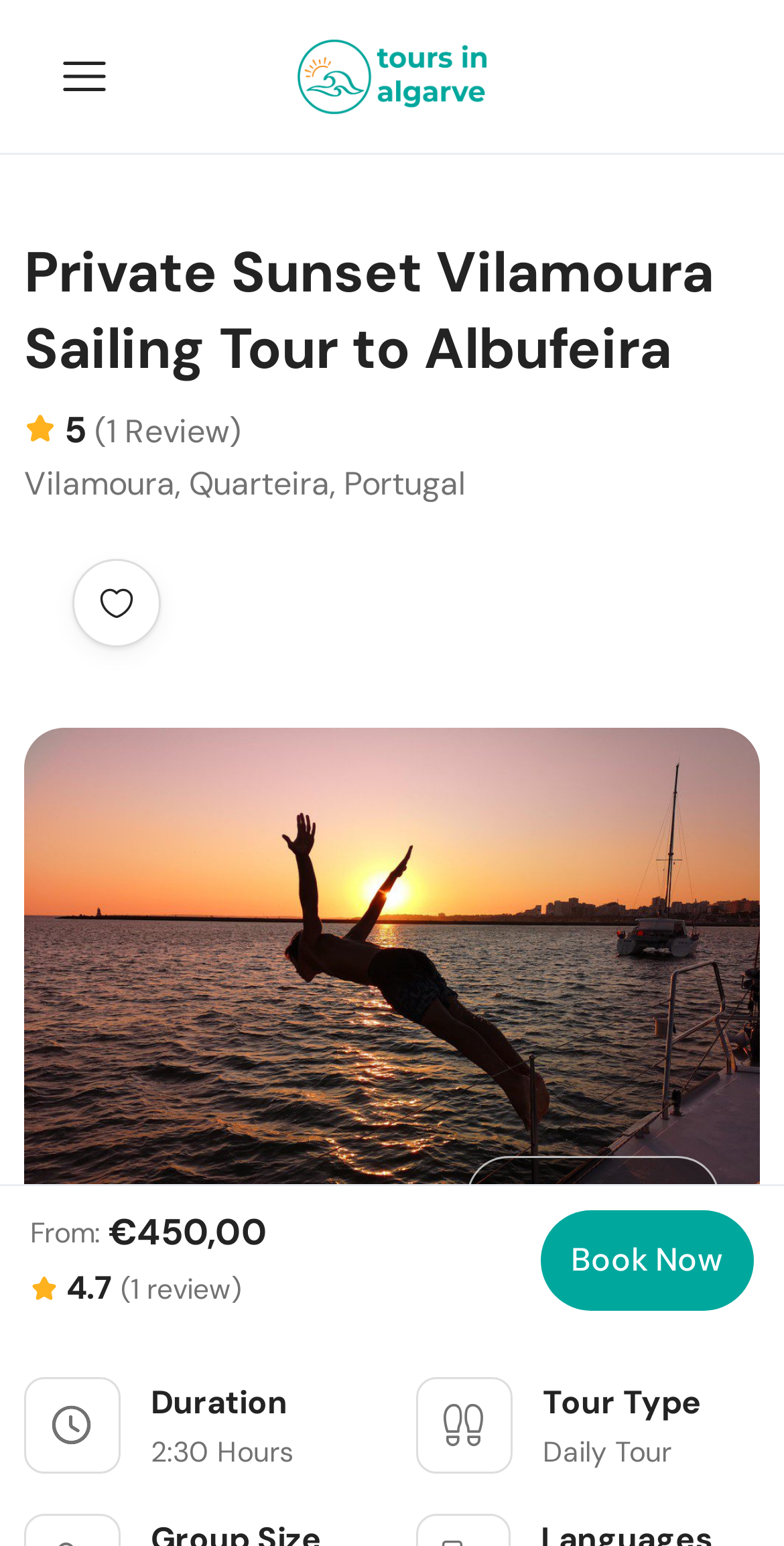Refer to the image and provide an in-depth answer to the question:
What is the price of the tour?

I found the price of the tour by looking at the static text '€450,00' which is located near the 'From:' text, indicating that the price of the tour is 450 euros.